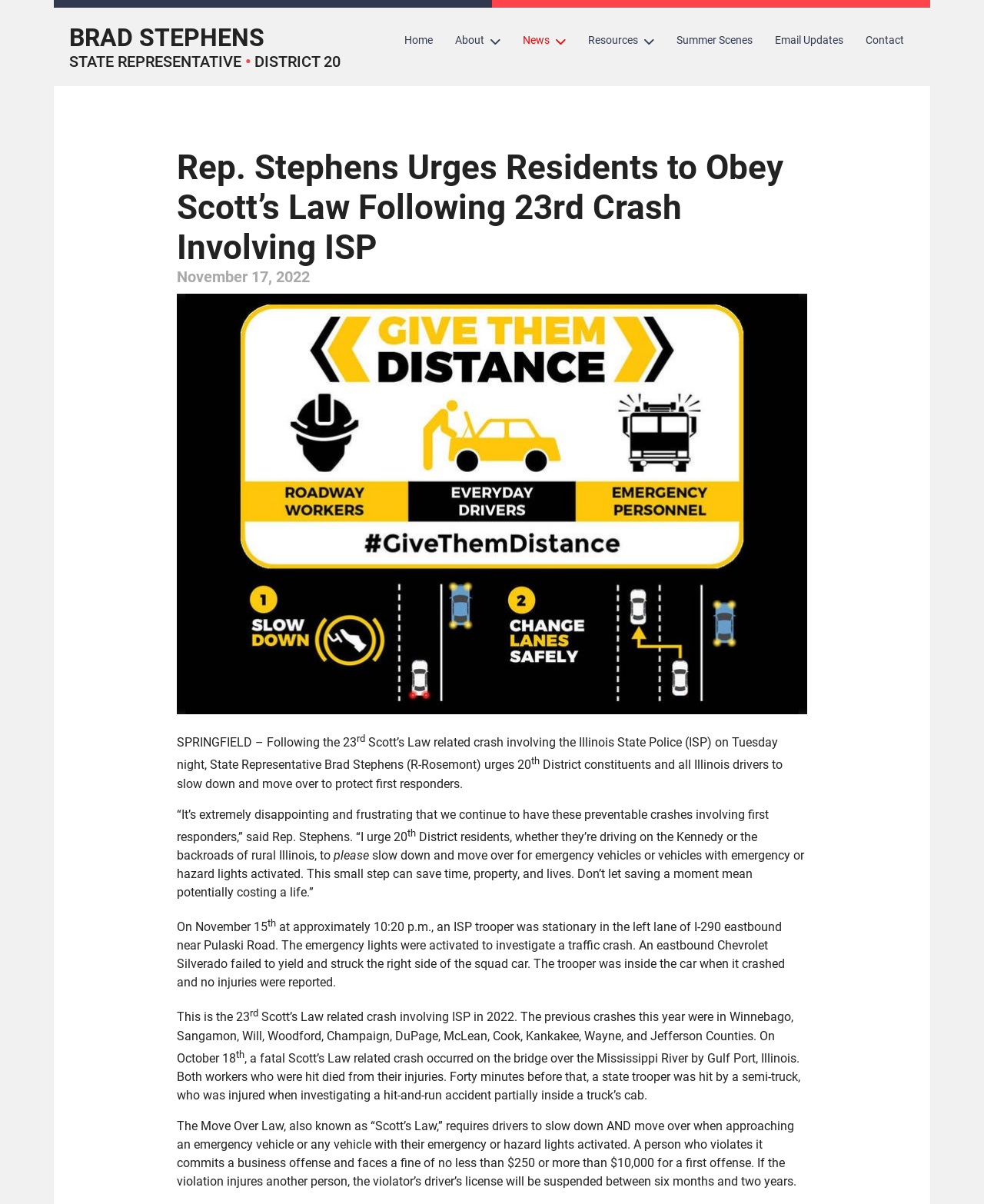Highlight the bounding box of the UI element that corresponds to this description: "News".

[0.52, 0.019, 0.586, 0.049]